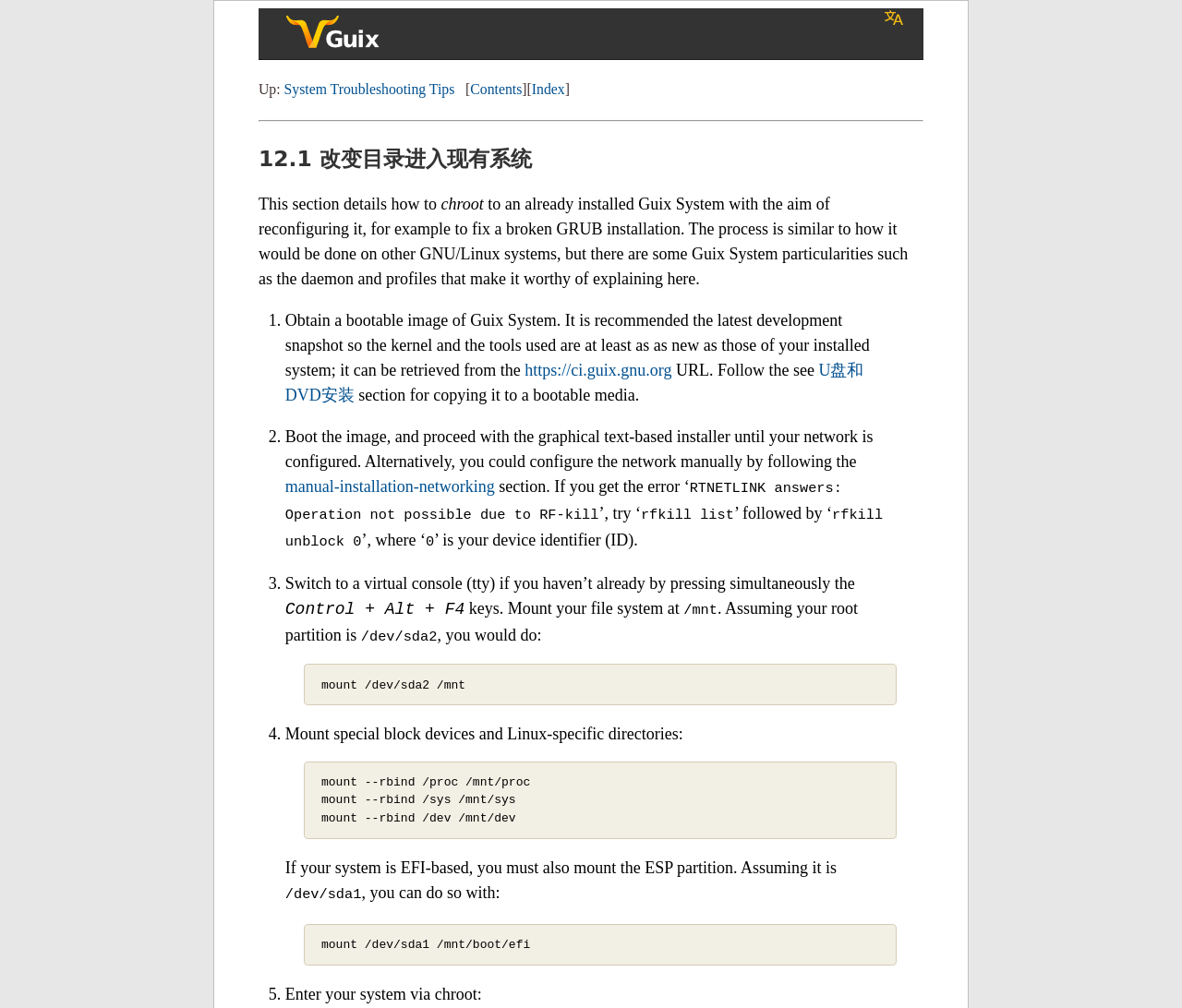Given the description of a UI element: "System Troubleshooting Tips", identify the bounding box coordinates of the matching element in the webpage screenshot.

[0.24, 0.08, 0.385, 0.096]